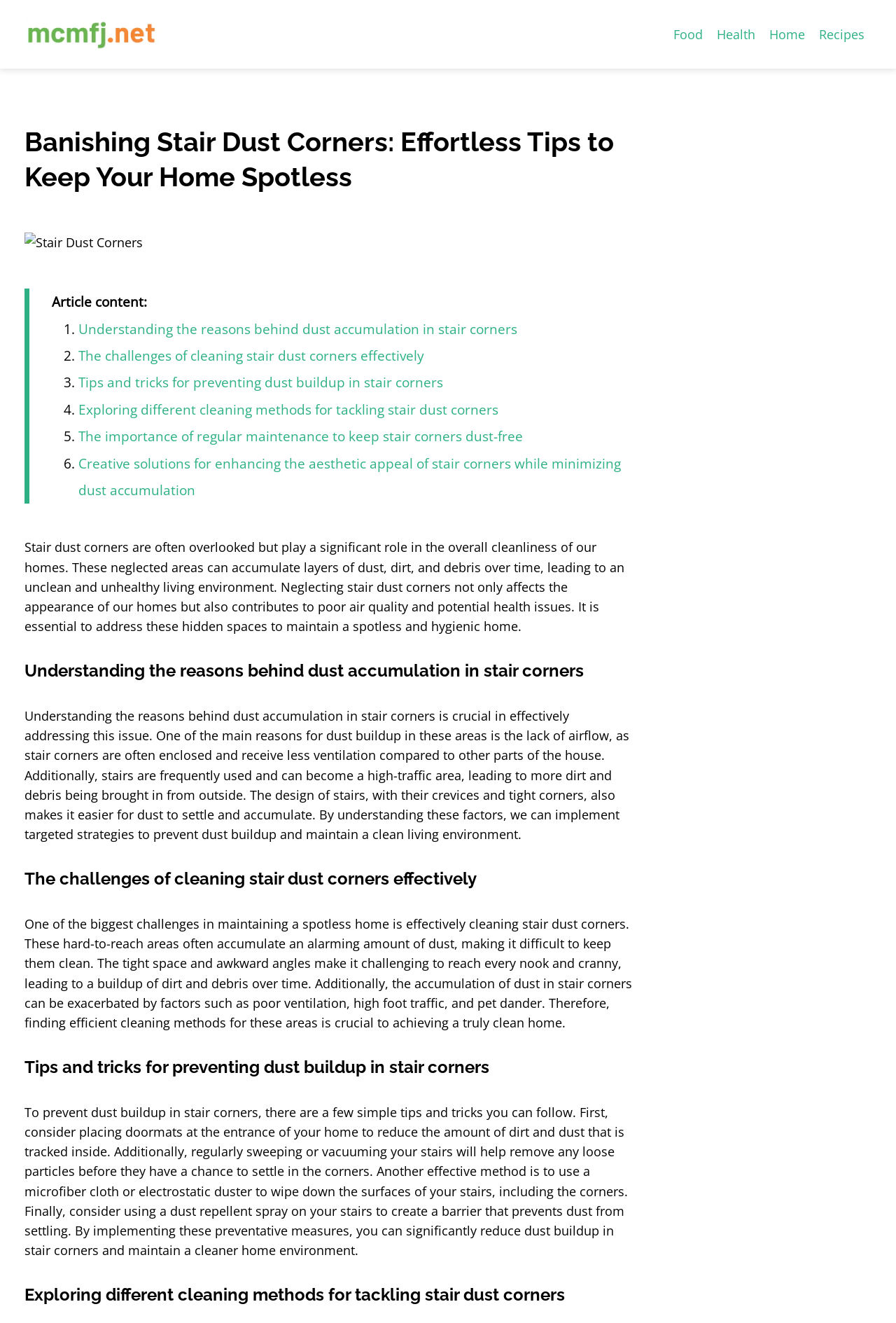Find the bounding box coordinates for the HTML element described in this sentence: "alt="mcmfj.net"". Provide the coordinates as four float numbers between 0 and 1, in the format [left, top, right, bottom].

[0.027, 0.018, 0.34, 0.031]